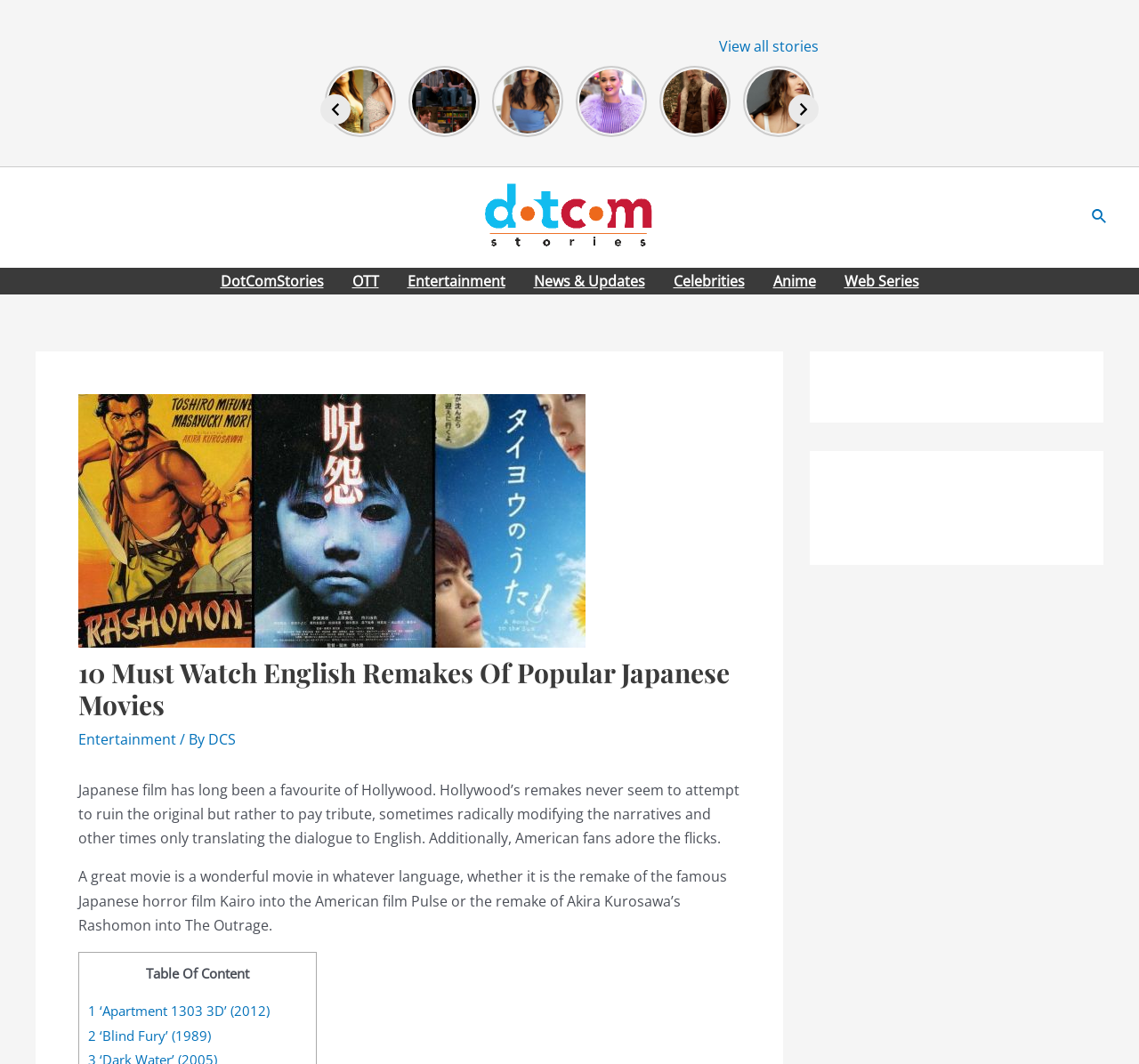Locate the bounding box of the UI element described by: "Entertainment" in the given webpage screenshot.

[0.069, 0.685, 0.155, 0.704]